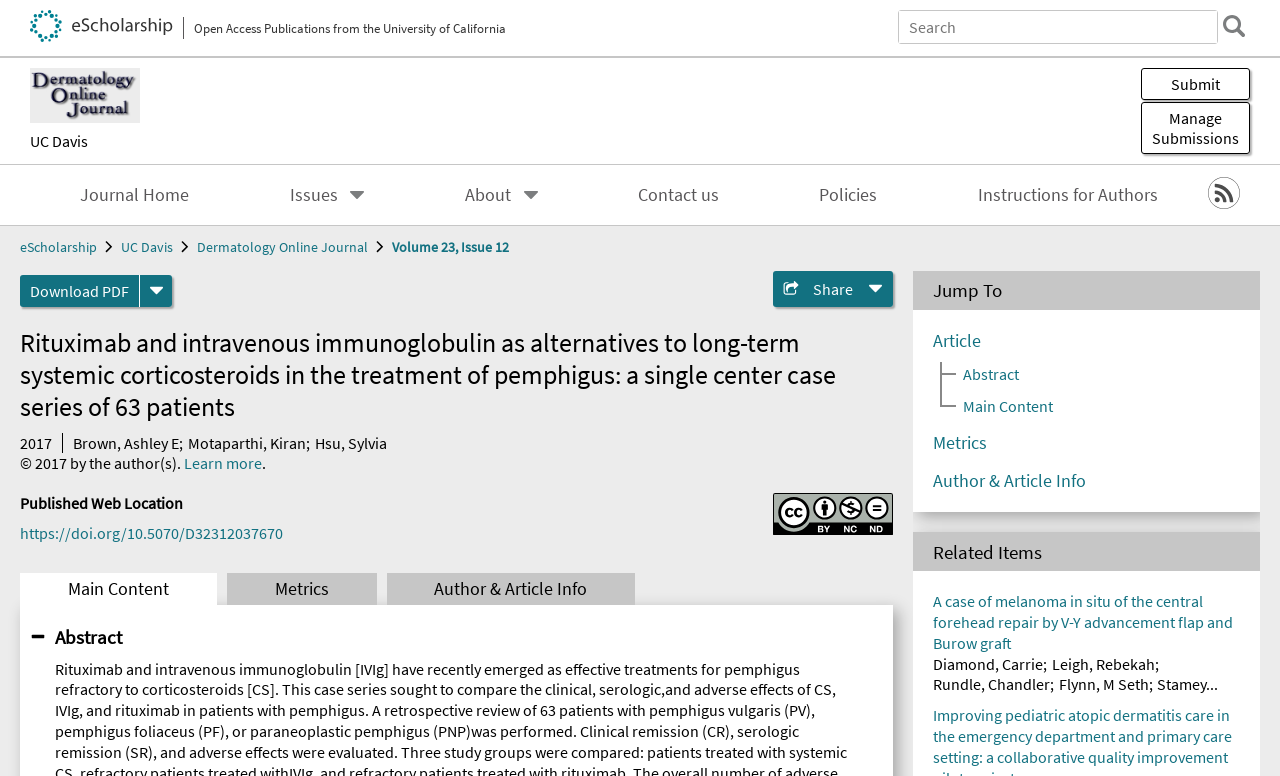Find the bounding box of the element with the following description: "Journal Home". The coordinates must be four float numbers between 0 and 1, formatted as [left, top, right, bottom].

[0.055, 0.226, 0.156, 0.277]